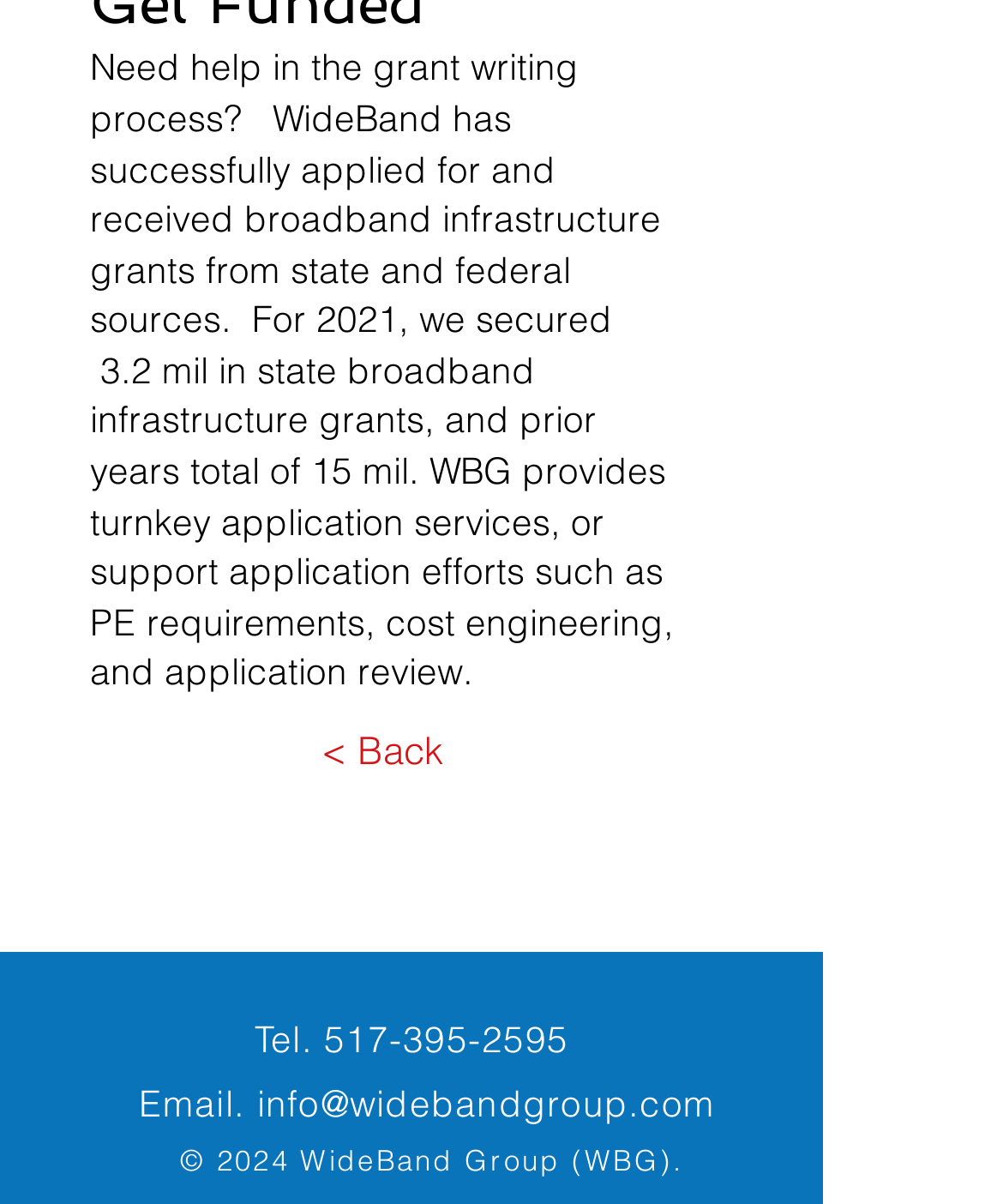Please provide a comprehensive answer to the question below using the information from the image: What year is the copyright for?

The copyright year is mentioned in the StaticText element at the bottom of the page, which says '© 2024 WideBand Group (WBG).'.